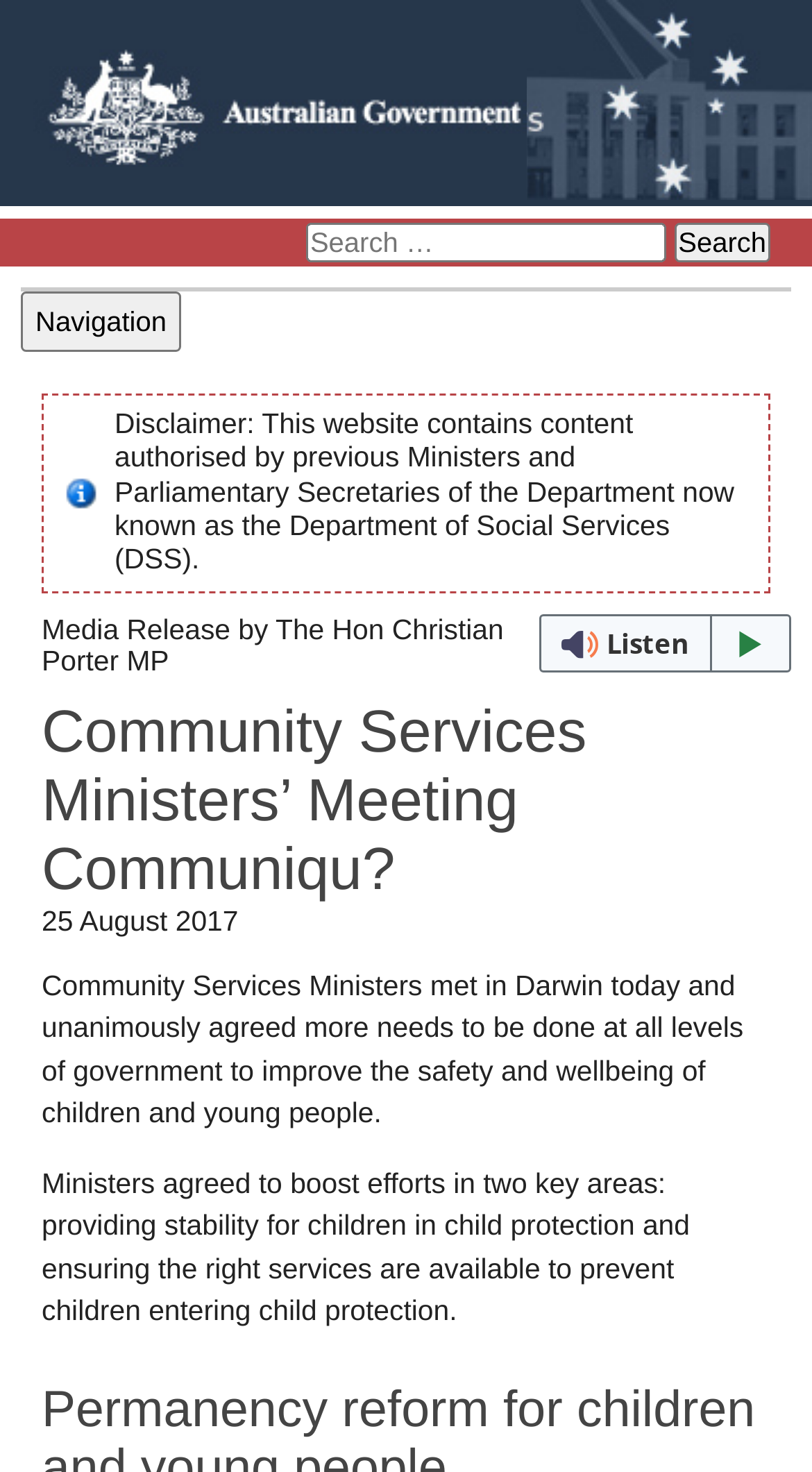Write an elaborate caption that captures the essence of the webpage.

The webpage appears to be a government website, specifically a page from the Department of Social Services. At the top left, there is a link to the "Australian Government" with an accompanying image of the Australian Government logo. 

Below the logo, there is a search bar with a search box and a "Search" button to the right. The search bar spans almost the entire width of the page.

To the right of the search bar, there is a navigation menu with a "Show and Hide Navigation" button. 

Below the navigation menu, there is a disclaimer section that takes up about a quarter of the page's width. The disclaimer text explains that the website contains content authorized by previous Ministers and Parliamentary Secretaries of the Department of Social Services.

To the right of the disclaimer section, there is a "ReadSpeaker webReader" button that allows users to listen to the content with webReader. 

Below the disclaimer section, there is a media release section that takes up most of the page's width. The media release is titled "Community Services Ministers’ Meeting Communiqu?" and is dated "25 August 2017". The release discusses the outcome of a meeting between Community Services Ministers, who agreed to improve the safety and wellbeing of children and young people. The release highlights two key areas of focus: providing stability for children in child protection and ensuring the right services are available to prevent children entering child protection.